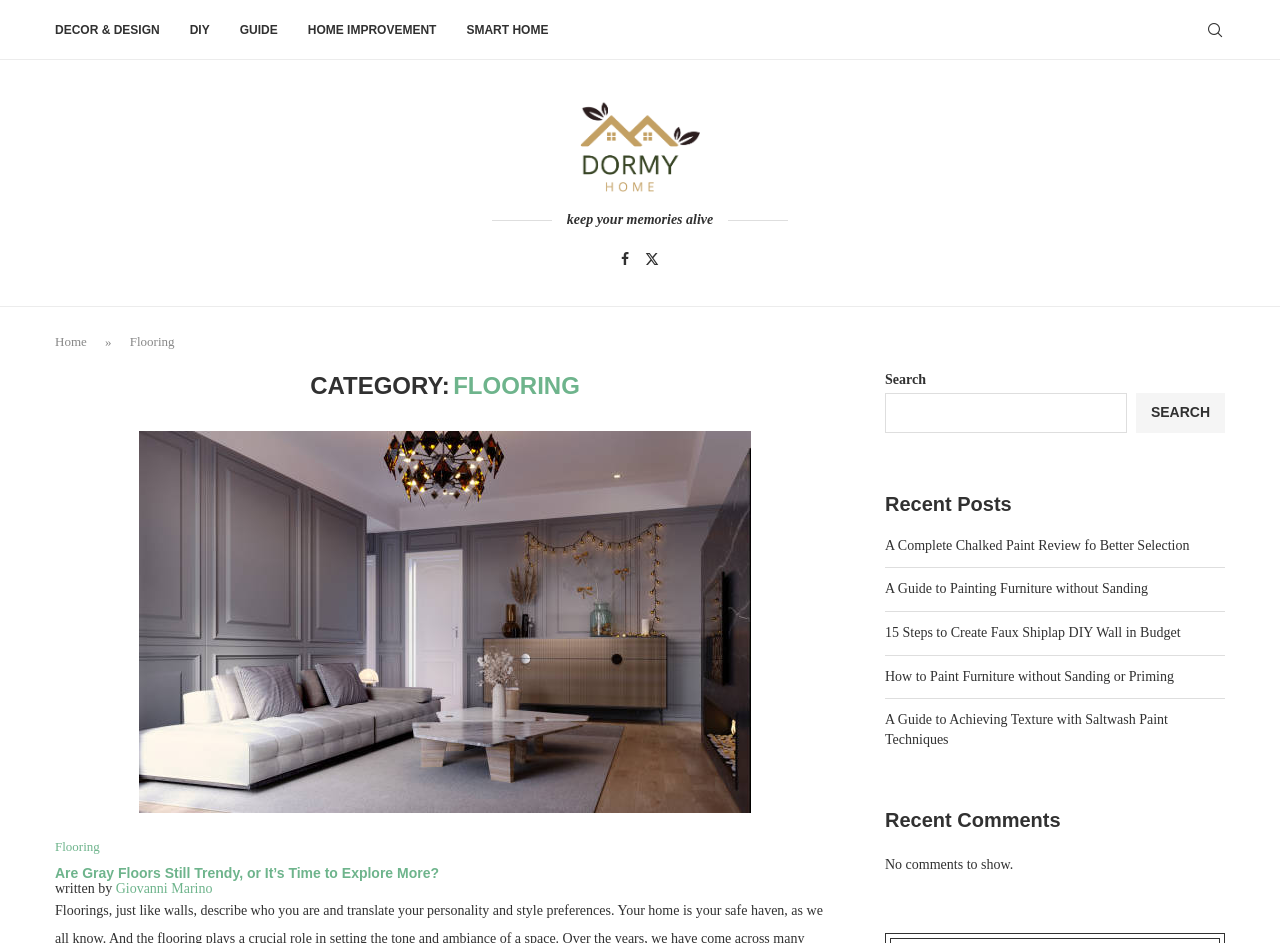Highlight the bounding box coordinates of the element you need to click to perform the following instruction: "Explore Recent Posts."

[0.691, 0.523, 0.957, 0.547]